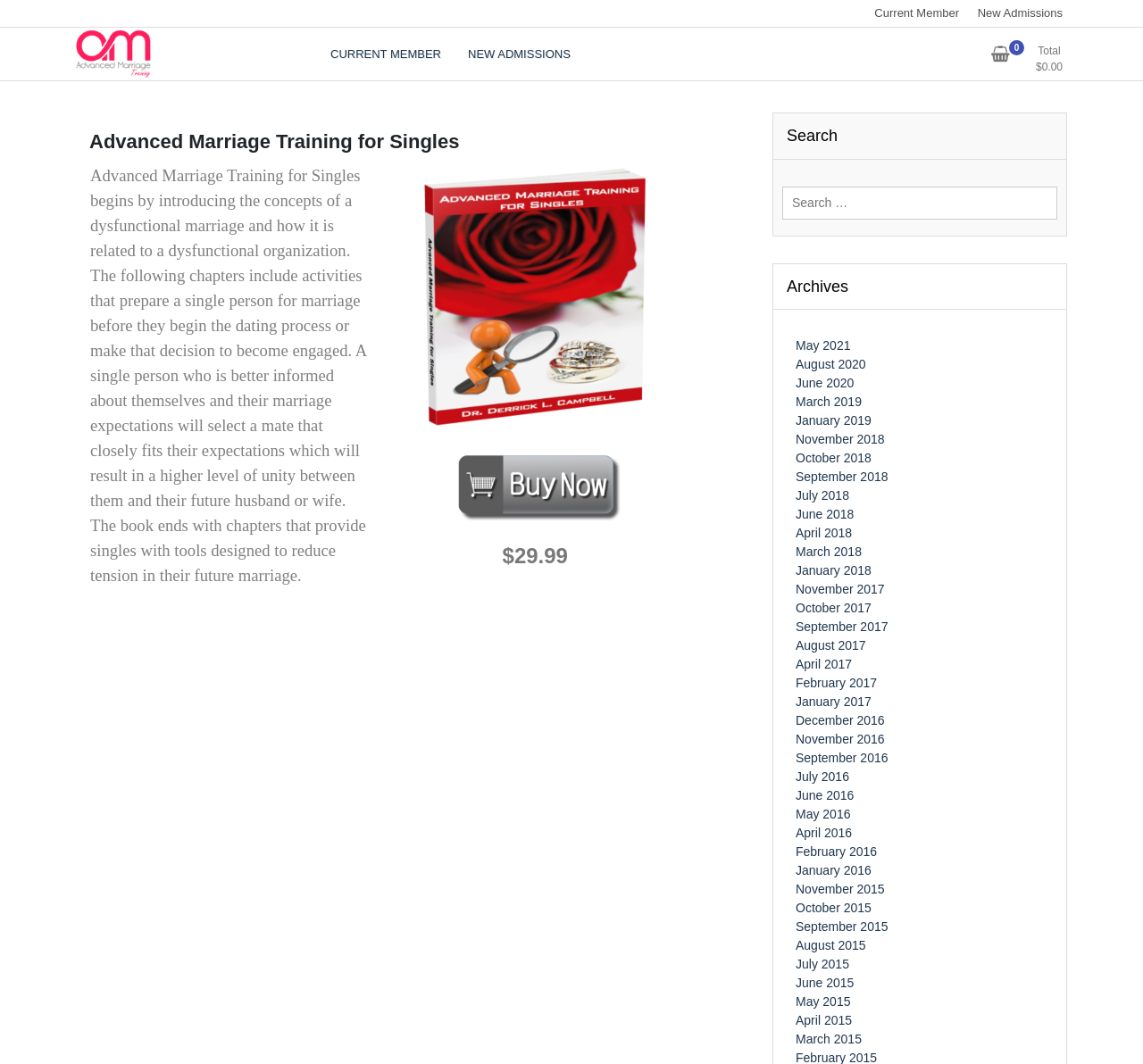Provide a brief response to the question below using one word or phrase:
How many archive links are available?

24